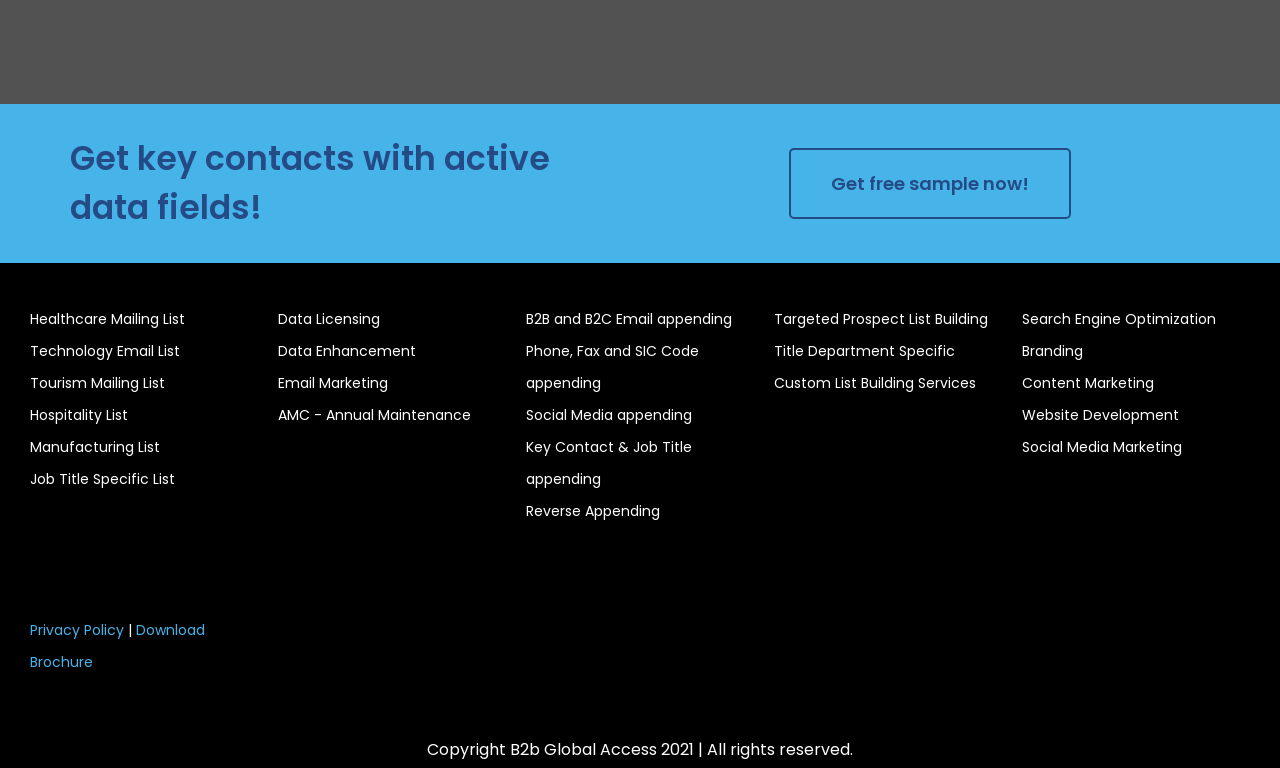Locate the bounding box coordinates for the element described below: "Transfer Center". The coordinates must be four float values between 0 and 1, formatted as [left, top, right, bottom].

None